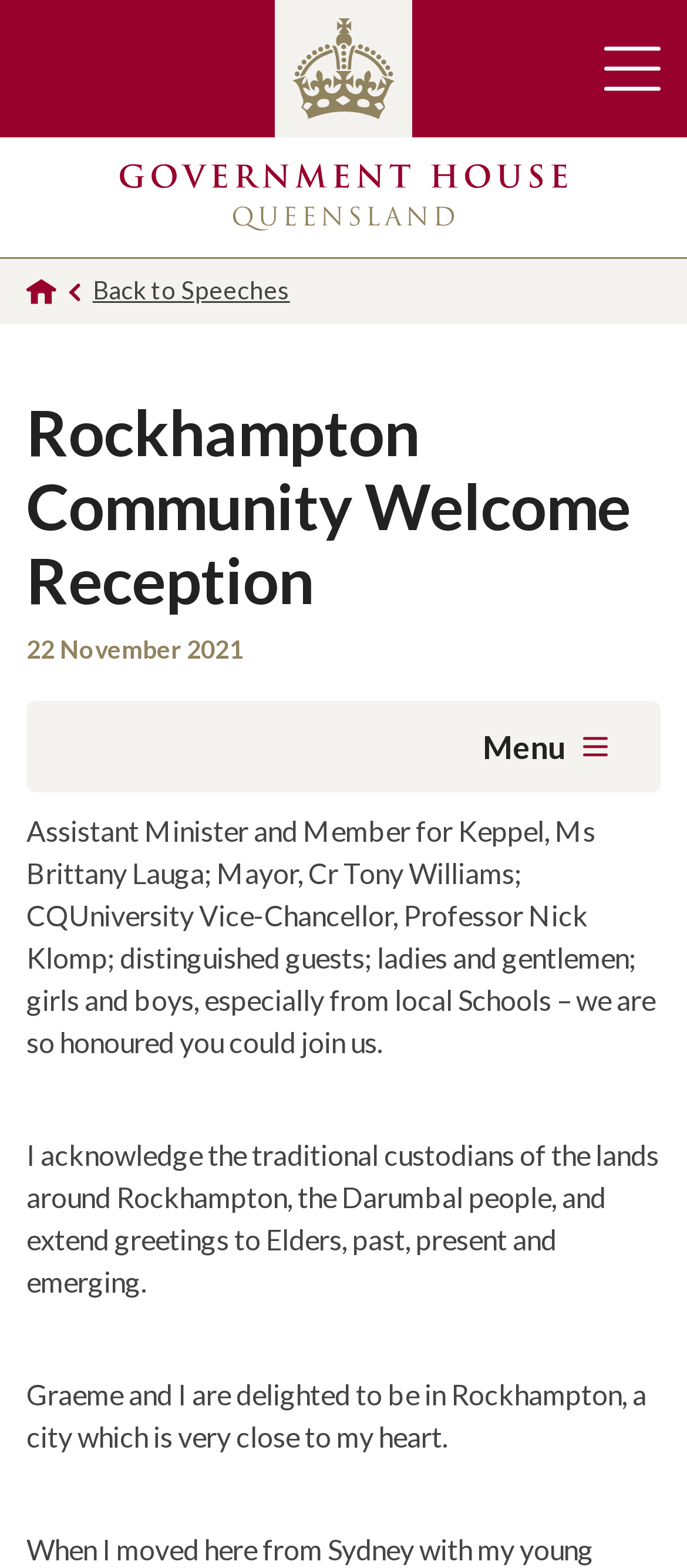What is the name of the people who are the traditional custodians of the lands around Rockhampton?
Use the image to answer the question with a single word or phrase.

Darumbal people